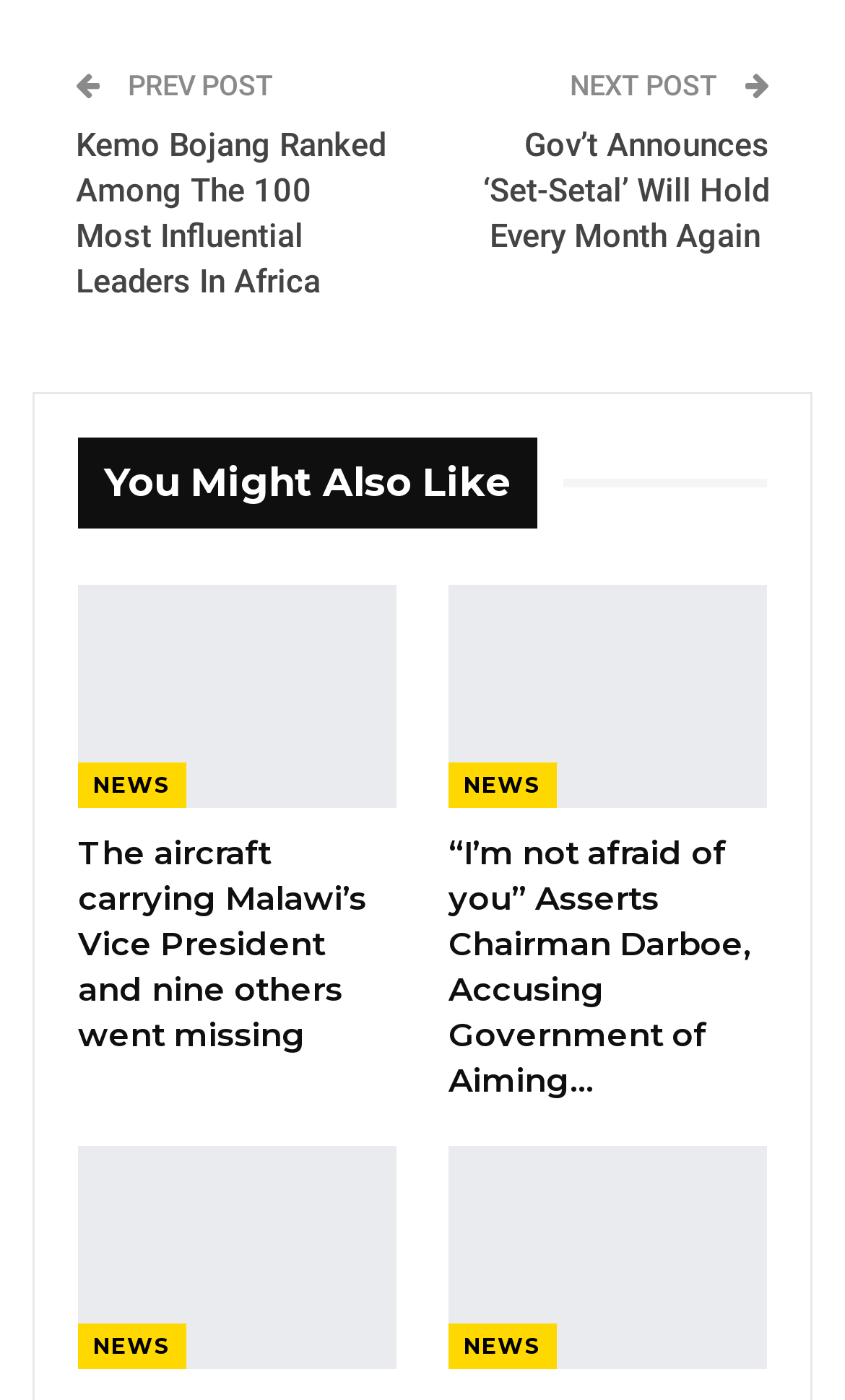What is the purpose of the 'YOU MIGHT ALSO LIKE' section? Refer to the image and provide a one-word or short phrase answer.

Recommendations